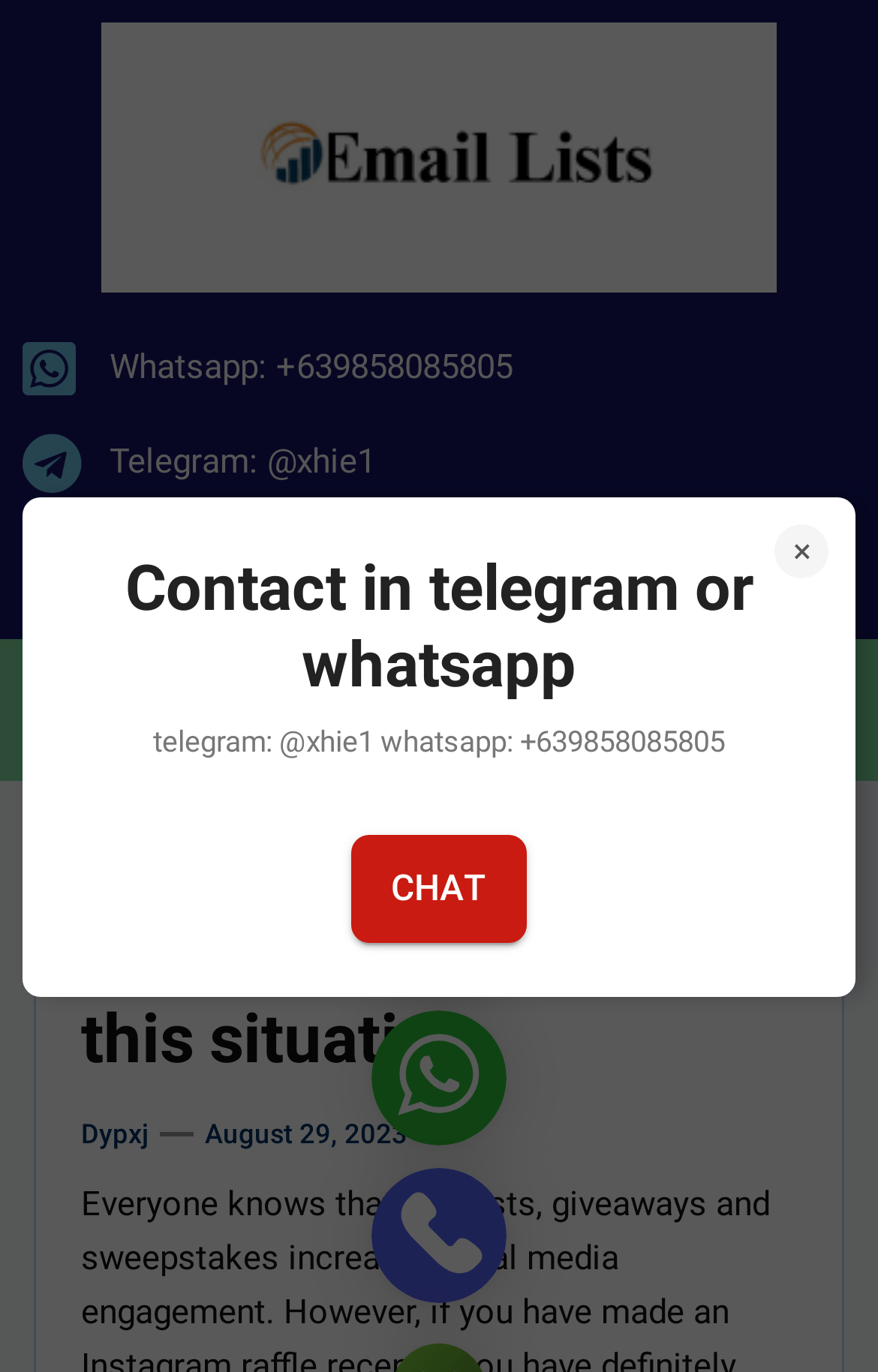Using the provided element description: "Telegram: @xhie1", identify the bounding box coordinates. The coordinates should be four floats between 0 and 1 in the order [left, top, right, bottom].

[0.026, 0.315, 0.974, 0.359]